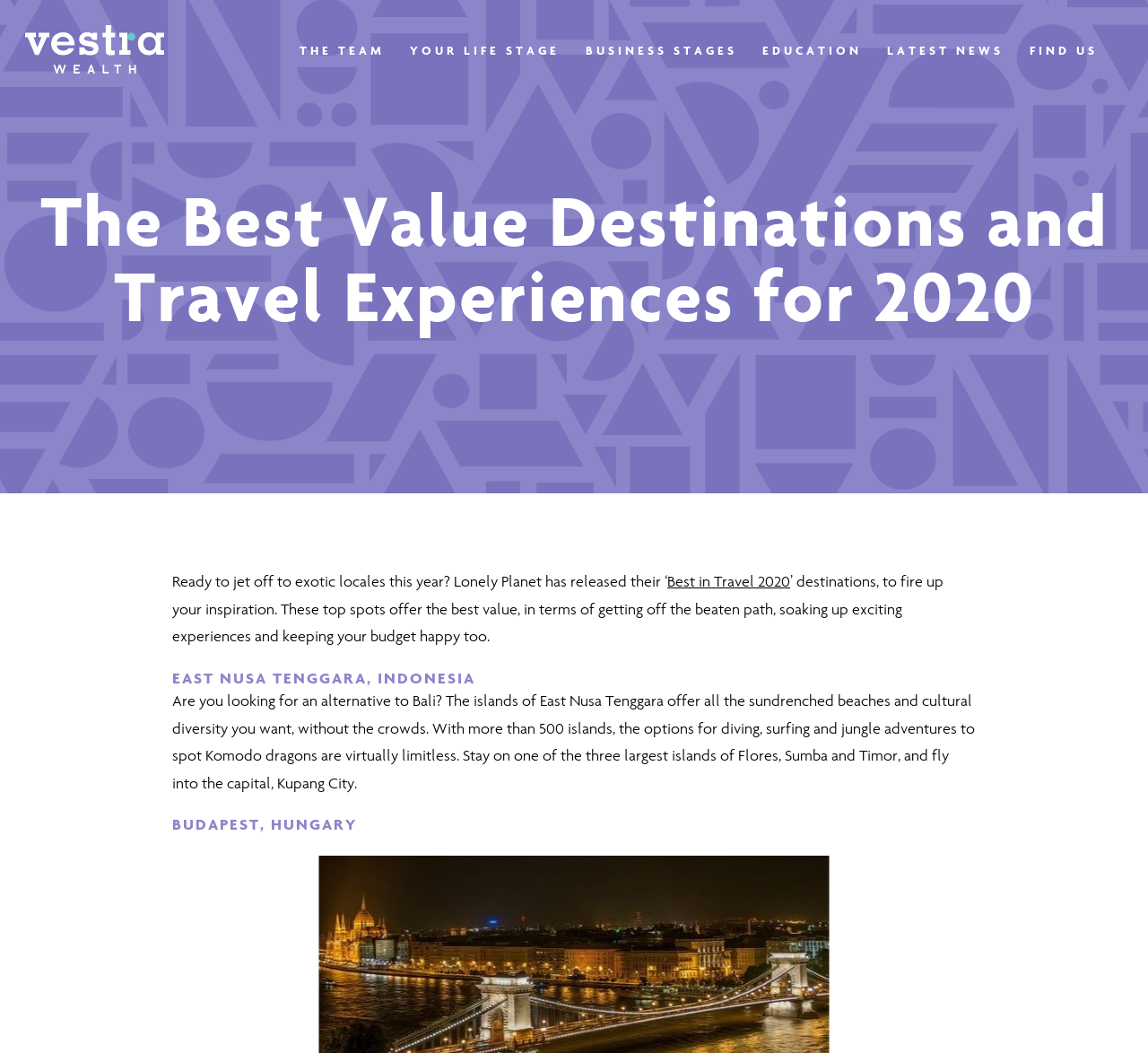Please examine the image and answer the question with a detailed explanation:
How many destinations are mentioned?

By analyzing the webpage content, I found two headings that mention specific destinations, which are 'EAST NUSA TENGGARA, INDONESIA' and 'BUDAPEST, HUNGARY'. Therefore, the answer is 2.